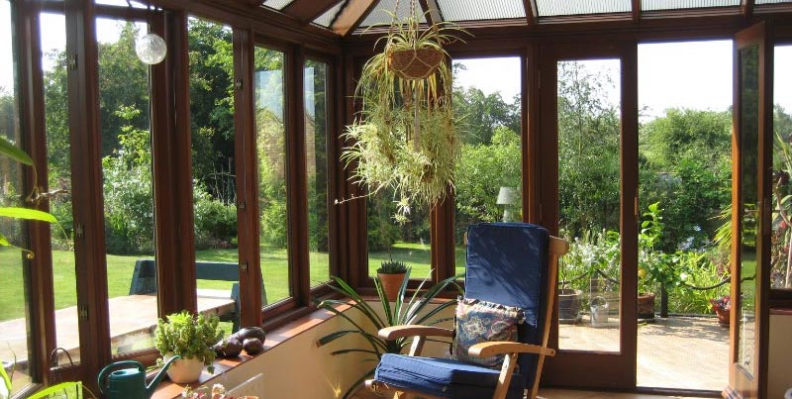What material are the frame and flooring made of?
Provide a short answer using one word or a brief phrase based on the image.

Warm wood